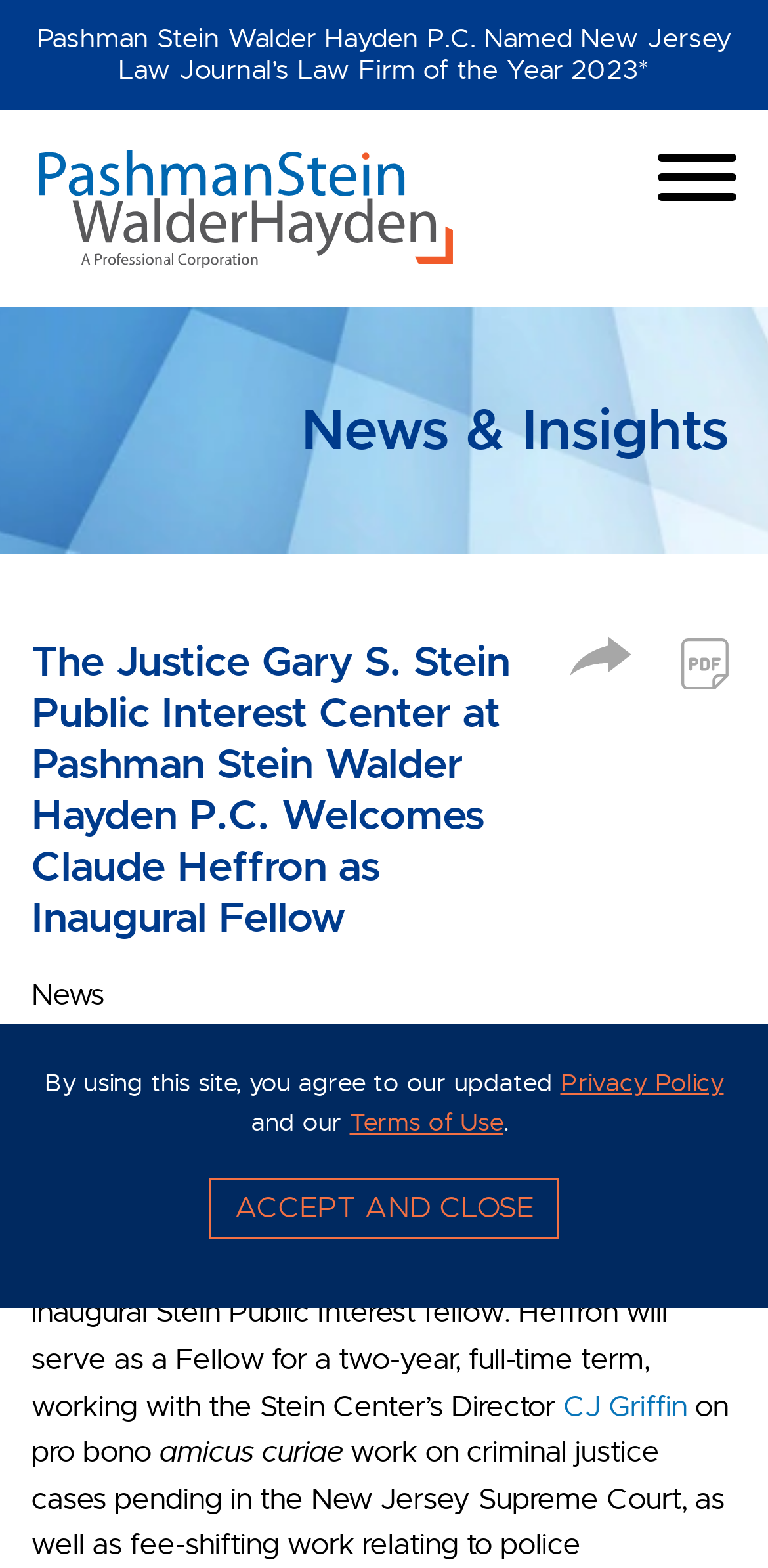Analyze the image and provide a detailed answer to the question: Who is the Director of the Stein Center?

I found the answer by reading the text in the main content area of the webpage, which mentions that Claude Heffron will serve as a Fellow for a two-year, full-time term, working with the Stein Center’s Director, CJ Griffin.